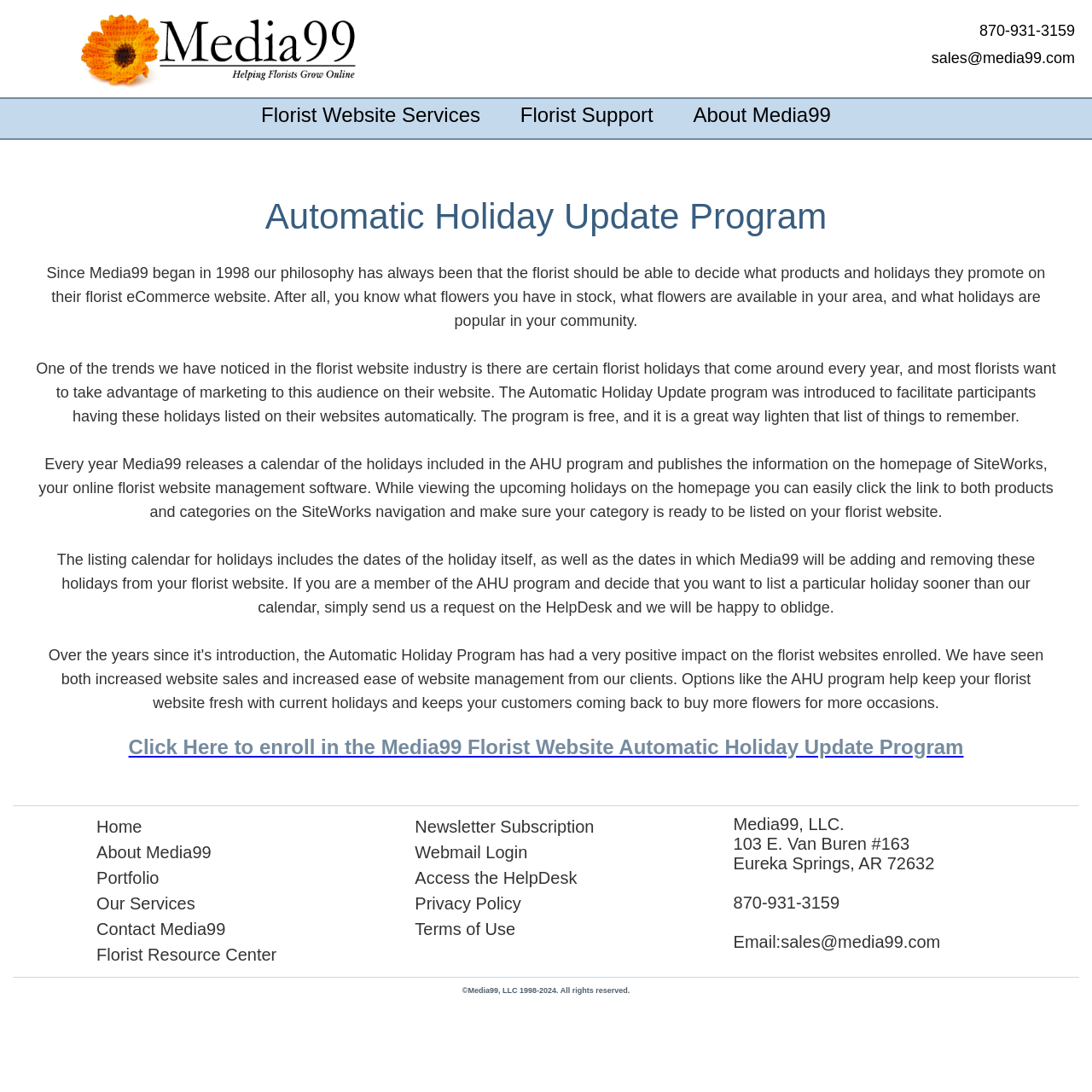What is the purpose of the Automatic Holiday Update program?
Look at the screenshot and give a one-word or phrase answer.

To facilitate florists in marketing holidays on their website